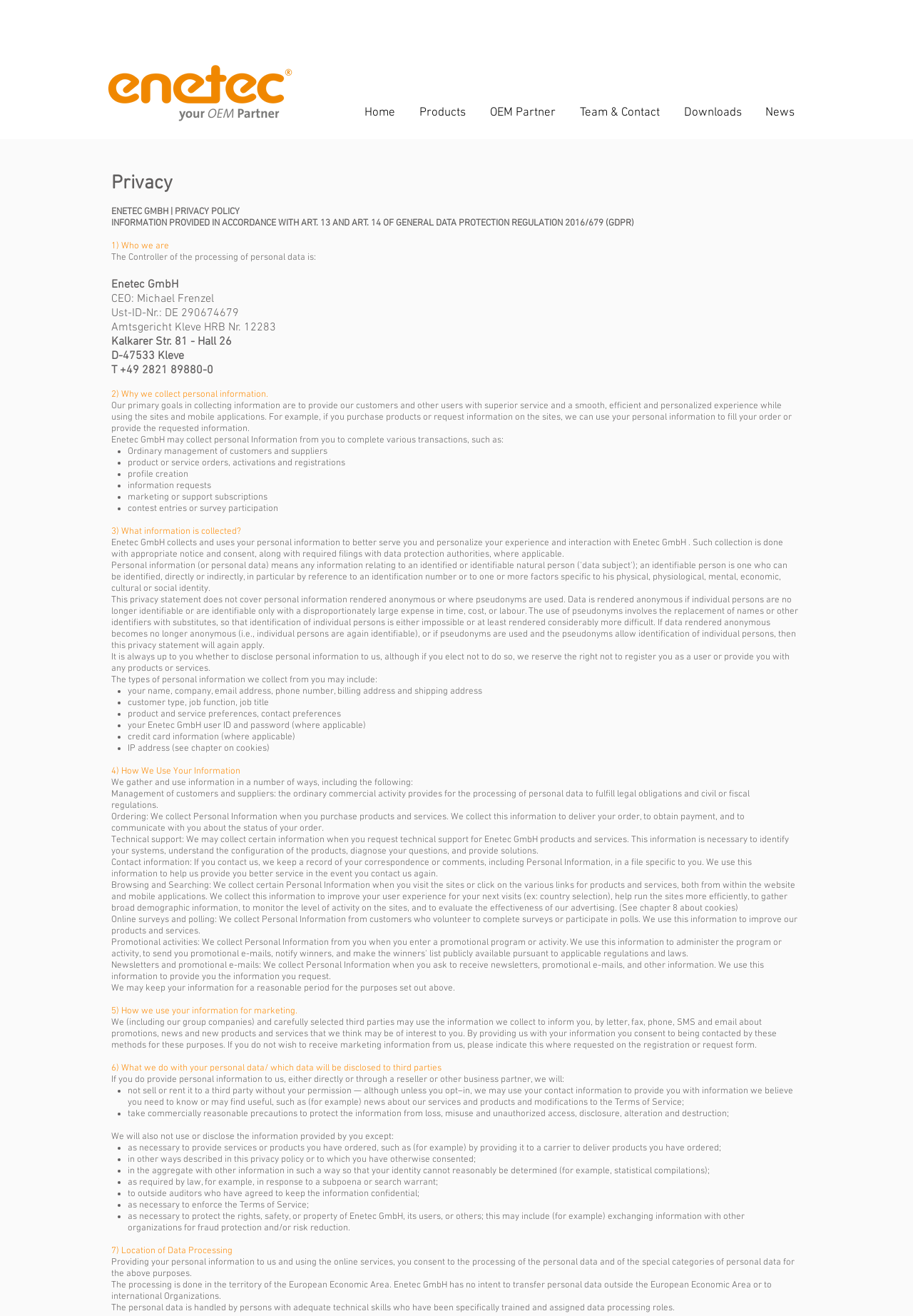What type of information is collected?
Please answer using one word or phrase, based on the screenshot.

Name, company, email address, etc.